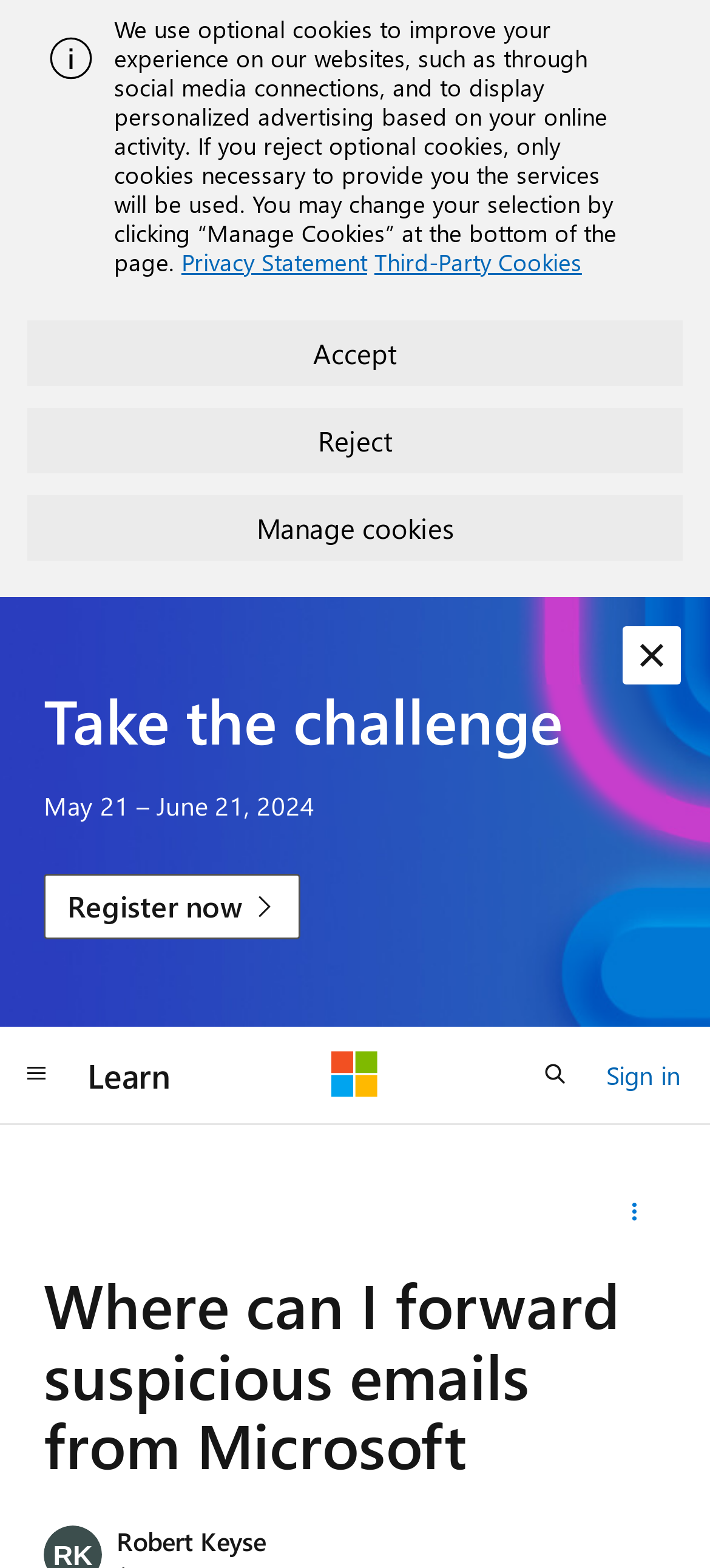Provide a single word or phrase to answer the given question: 
What is the purpose of the 'Manage cookies' button?

To manage cookies